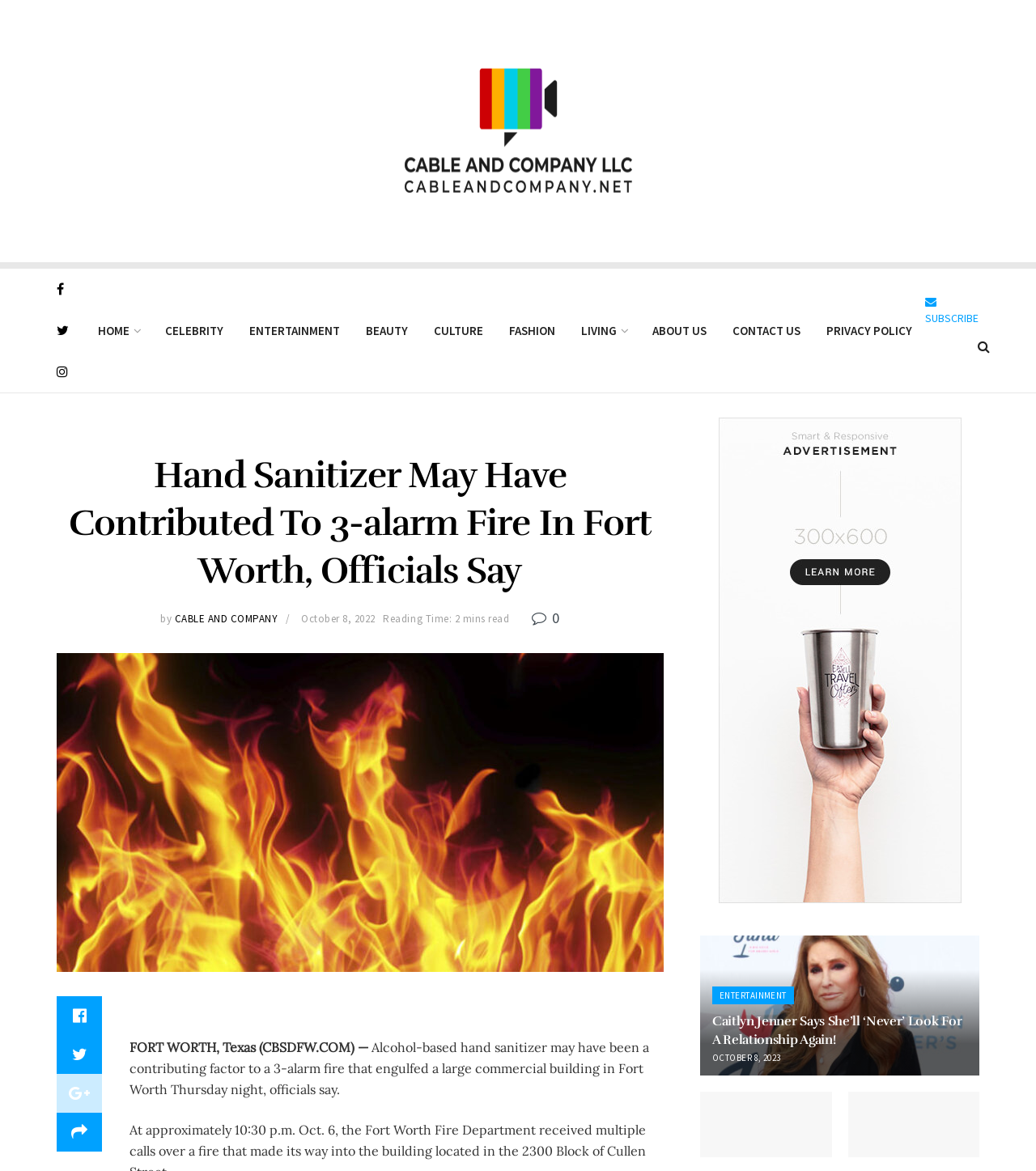Analyze the image and deliver a detailed answer to the question: What is the reading time of the main article?

The reading time of the main article is indicated as '2 mins read' below the article title, suggesting that it would take approximately 2 minutes to read the entire article.